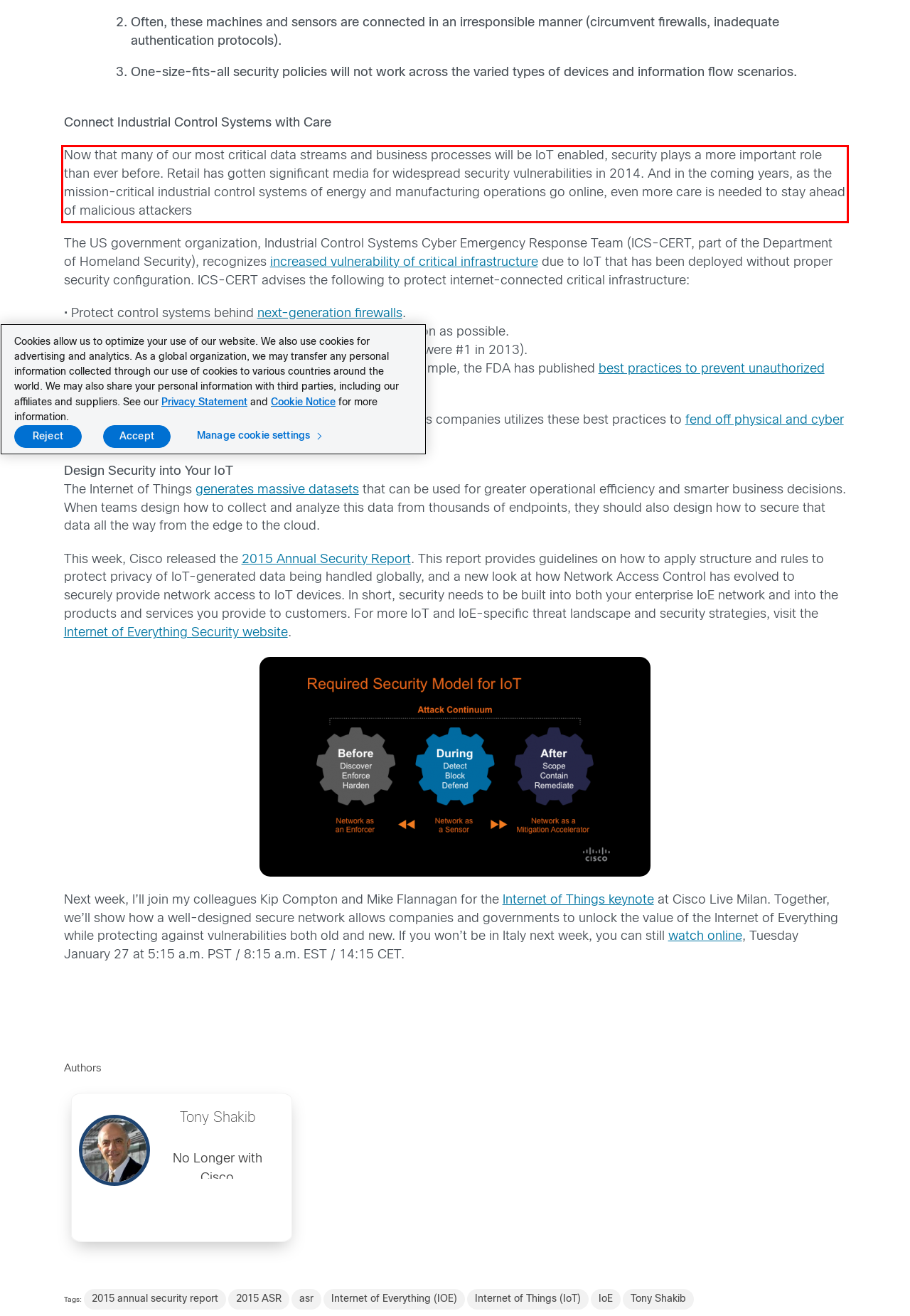Please use OCR to extract the text content from the red bounding box in the provided webpage screenshot.

Now that many of our most critical data streams and business processes will be IoT enabled, security plays a more important role than ever before. Retail has gotten significant media for widespread security vulnerabilities in 2014. And in the coming years, as the mission-critical industrial control systems of energy and manufacturing operations go online, even more care is needed to stay ahead of malicious attackers